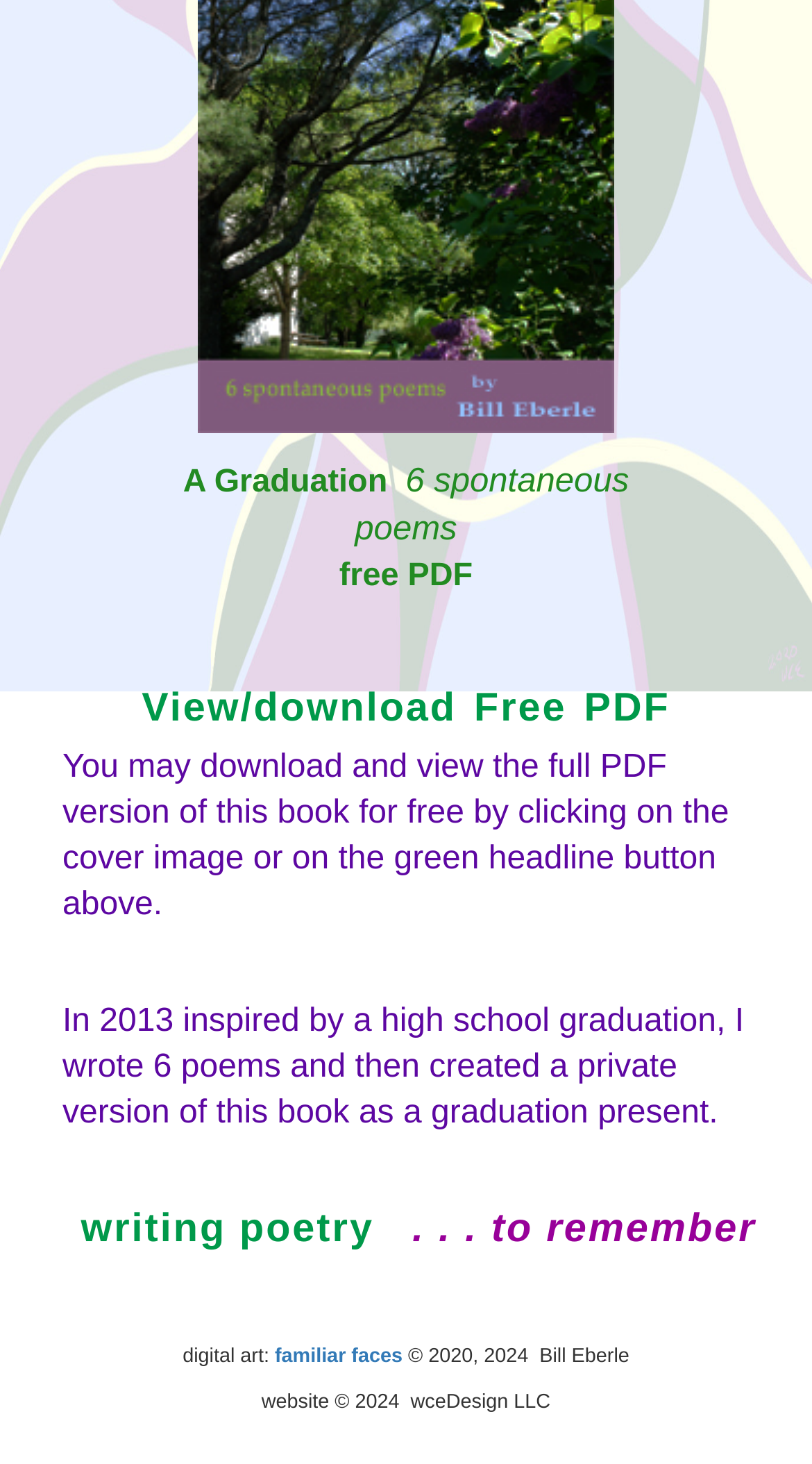Using the description "familiar faces", locate and provide the bounding box of the UI element.

[0.338, 0.919, 0.496, 0.935]